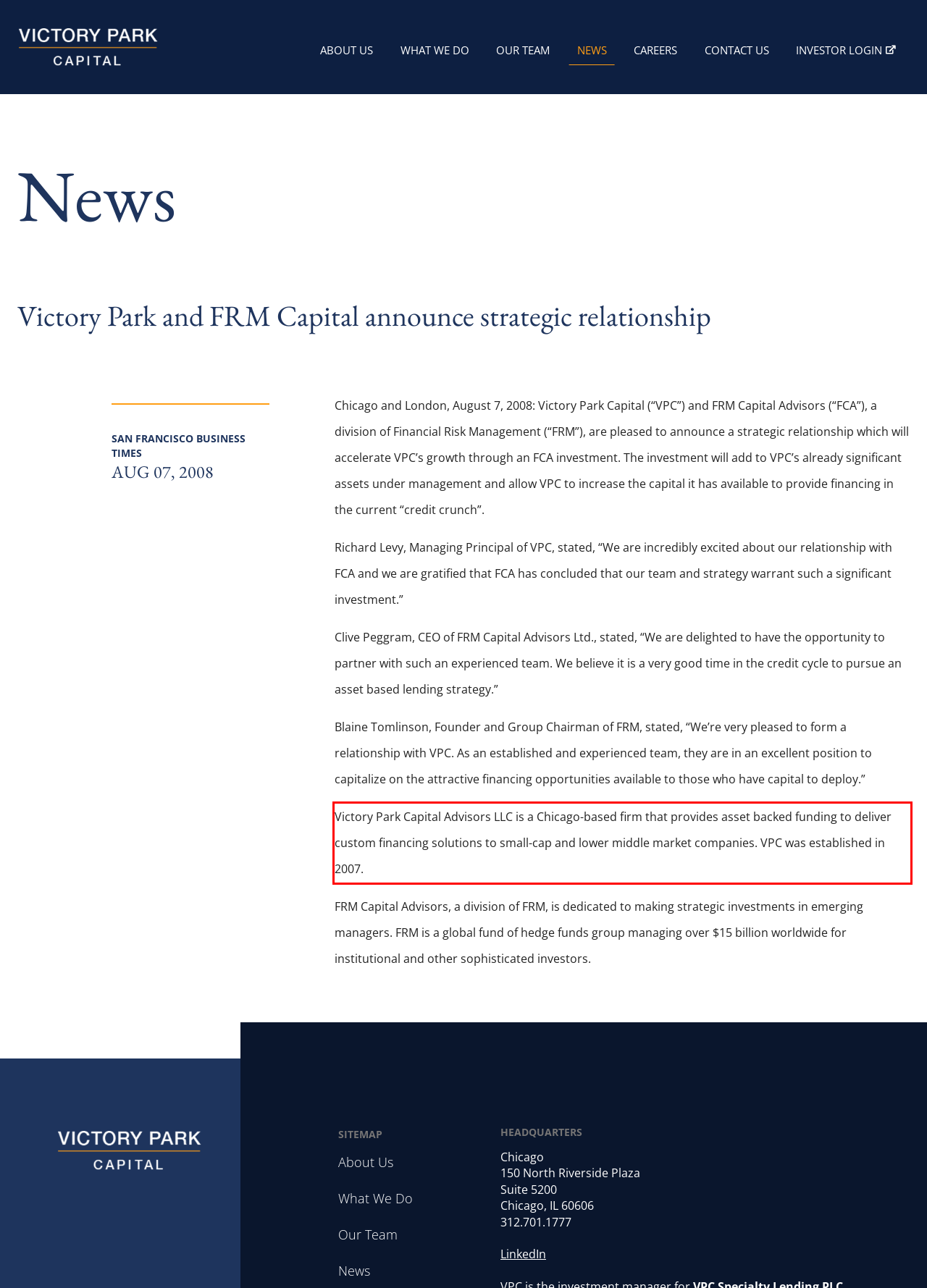Analyze the screenshot of a webpage where a red rectangle is bounding a UI element. Extract and generate the text content within this red bounding box.

Victory Park Capital Advisors LLC is a Chicago-based firm that provides asset backed funding to deliver custom financing solutions to small-cap and lower middle market companies. VPC was established in 2007.